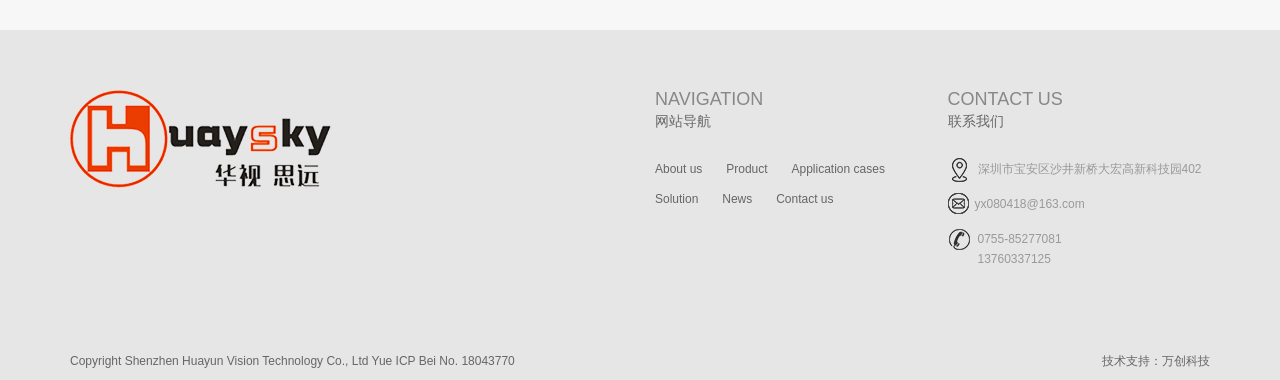Determine the bounding box coordinates of the region to click in order to accomplish the following instruction: "Contact us through email". Provide the coordinates as four float numbers between 0 and 1, specifically [left, top, right, bottom].

[0.761, 0.518, 0.847, 0.555]